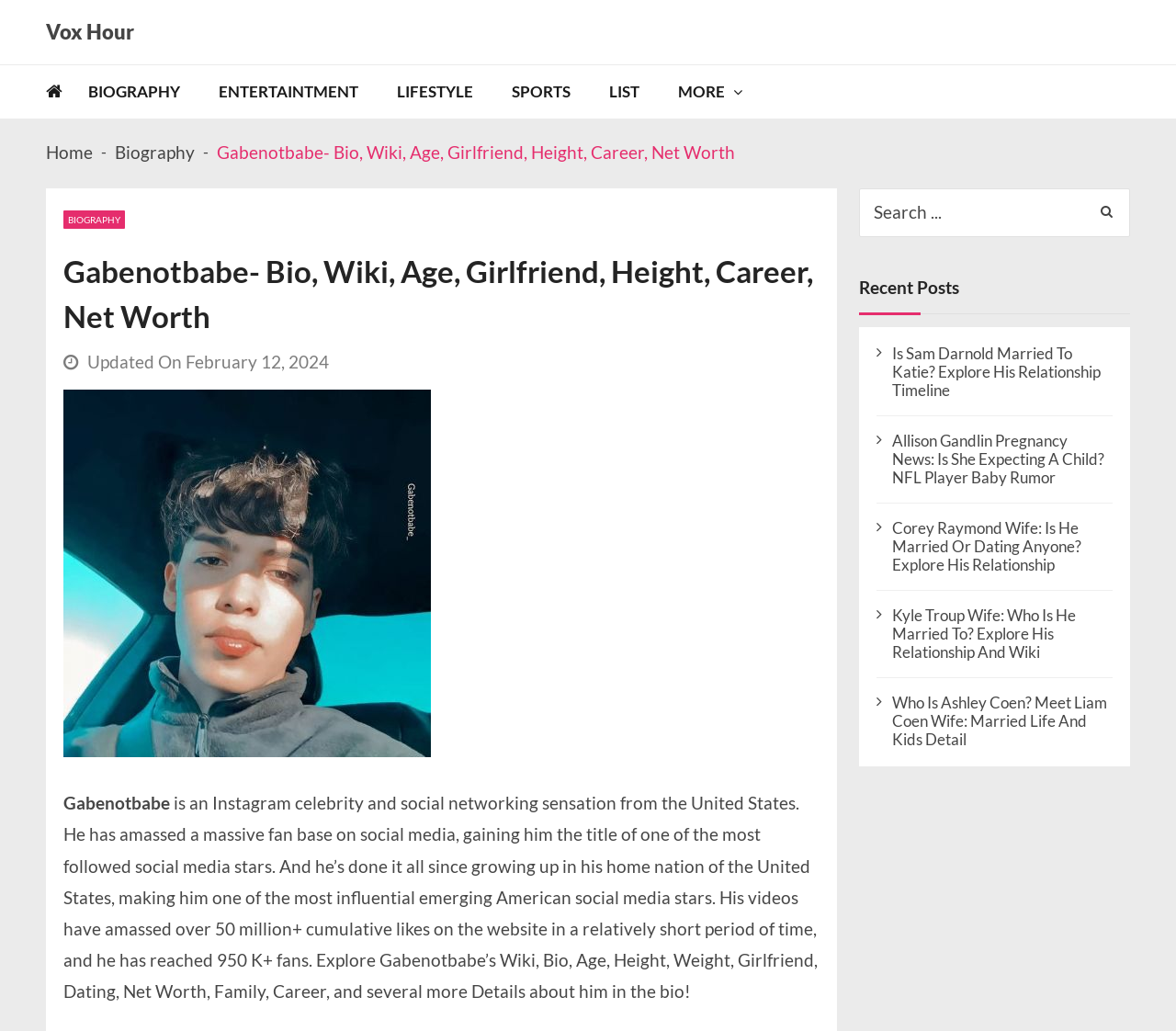Given the element description Biography, predict the bounding box coordinates for the UI element in the webpage screenshot. The format should be (top-left x, top-left y, bottom-right x, bottom-right y), and the values should be between 0 and 1.

[0.075, 0.063, 0.182, 0.115]